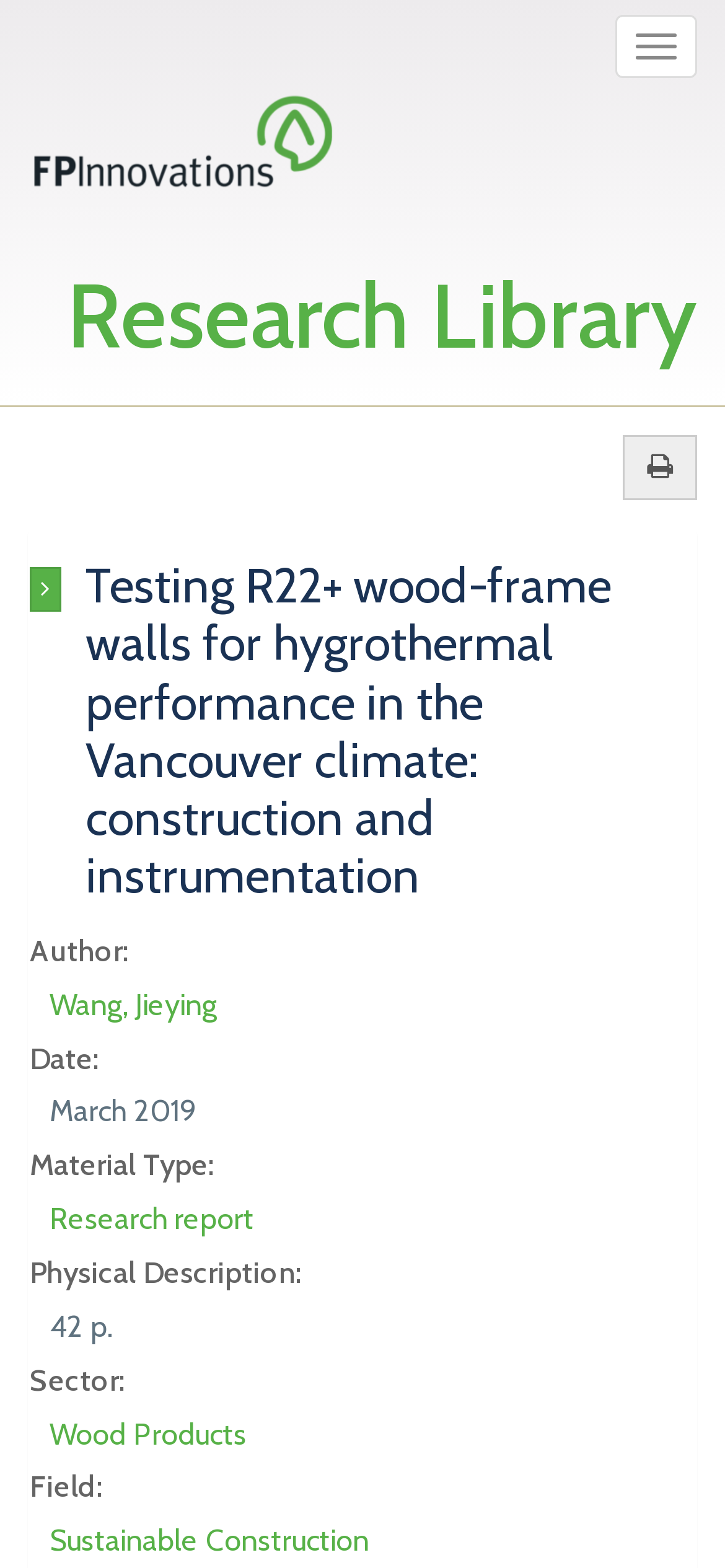Please find the bounding box for the UI component described as follows: "alt="FPInnovations"".

[0.038, 0.059, 0.462, 0.123]